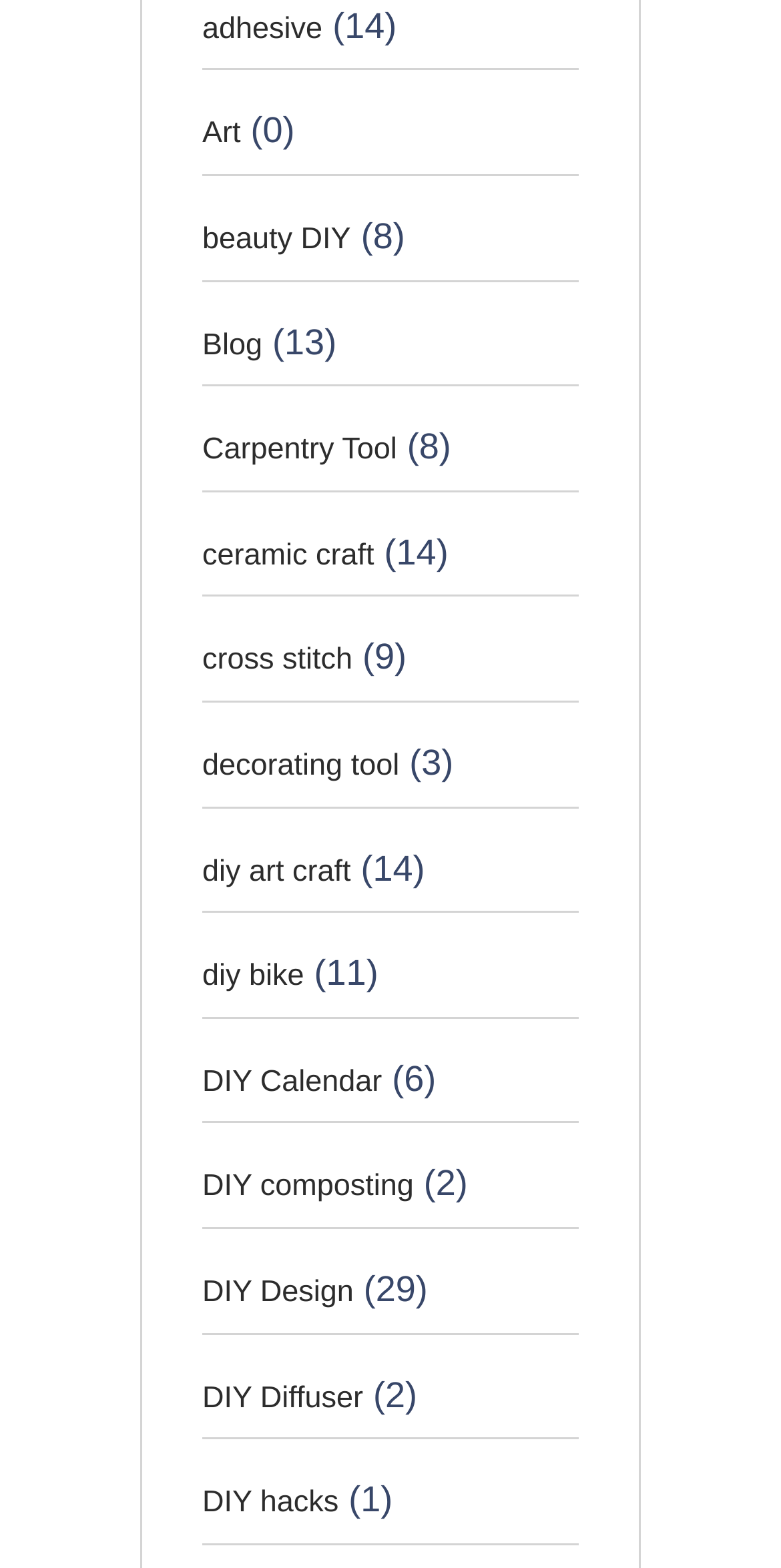Identify the bounding box coordinates for the element you need to click to achieve the following task: "Go to next page". Provide the bounding box coordinates as four float numbers between 0 and 1, in the form [left, top, right, bottom].

None